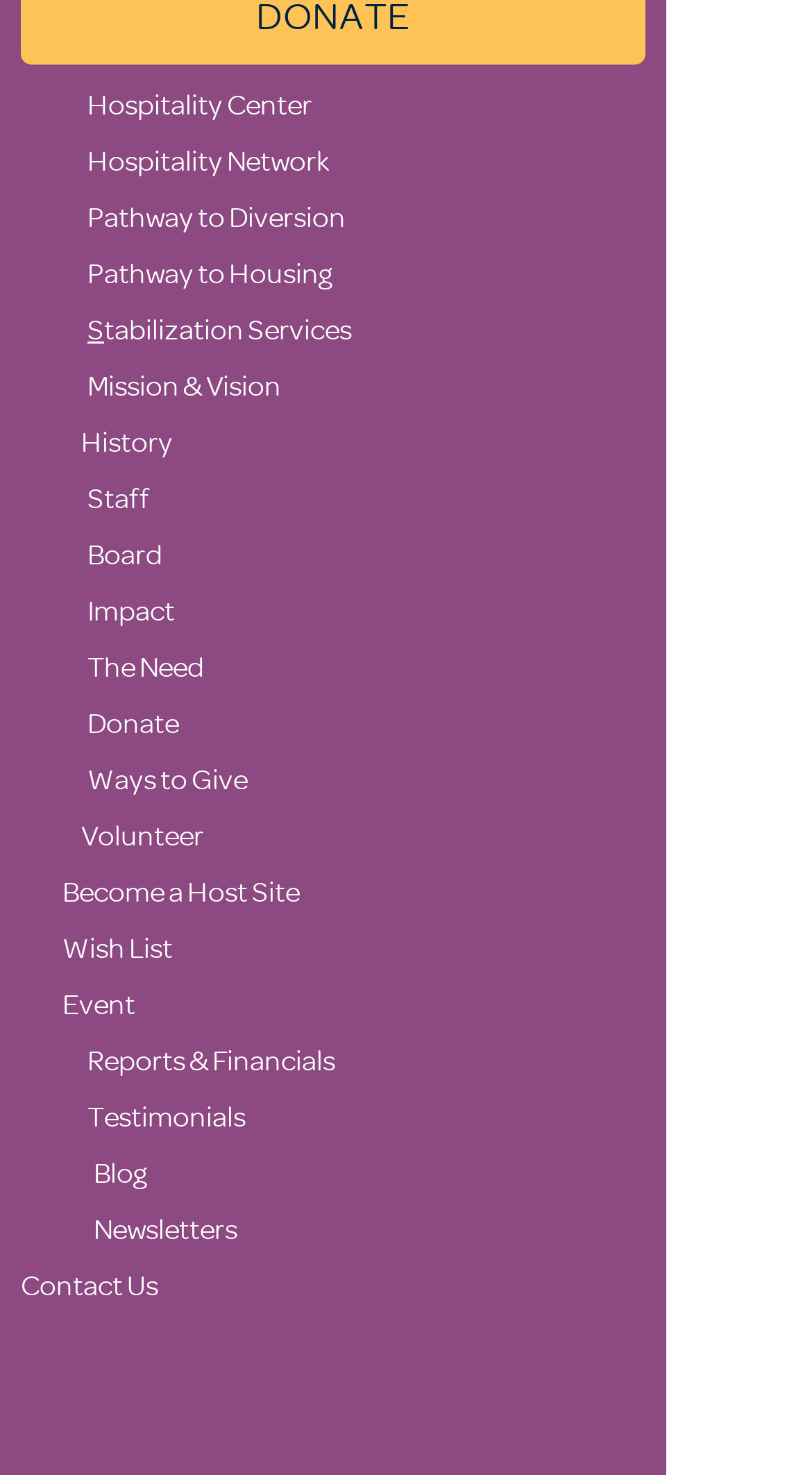Determine the bounding box coordinates of the section I need to click to execute the following instruction: "Visit the Blog". Provide the coordinates as four float numbers between 0 and 1, i.e., [left, top, right, bottom].

[0.115, 0.782, 0.182, 0.806]